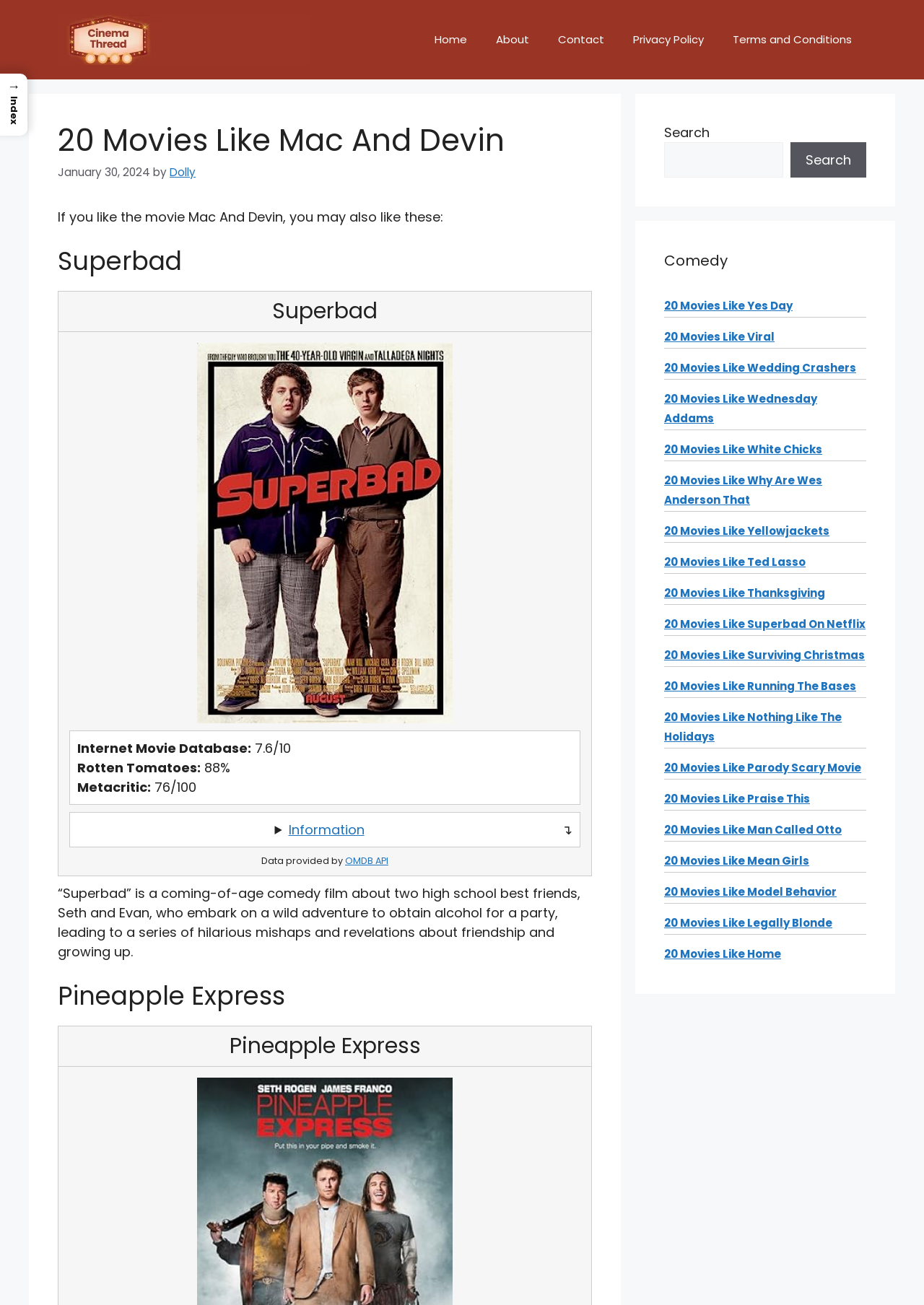Indicate the bounding box coordinates of the clickable region to achieve the following instruction: "Check out 20 movies like Yes Day."

[0.719, 0.228, 0.858, 0.24]